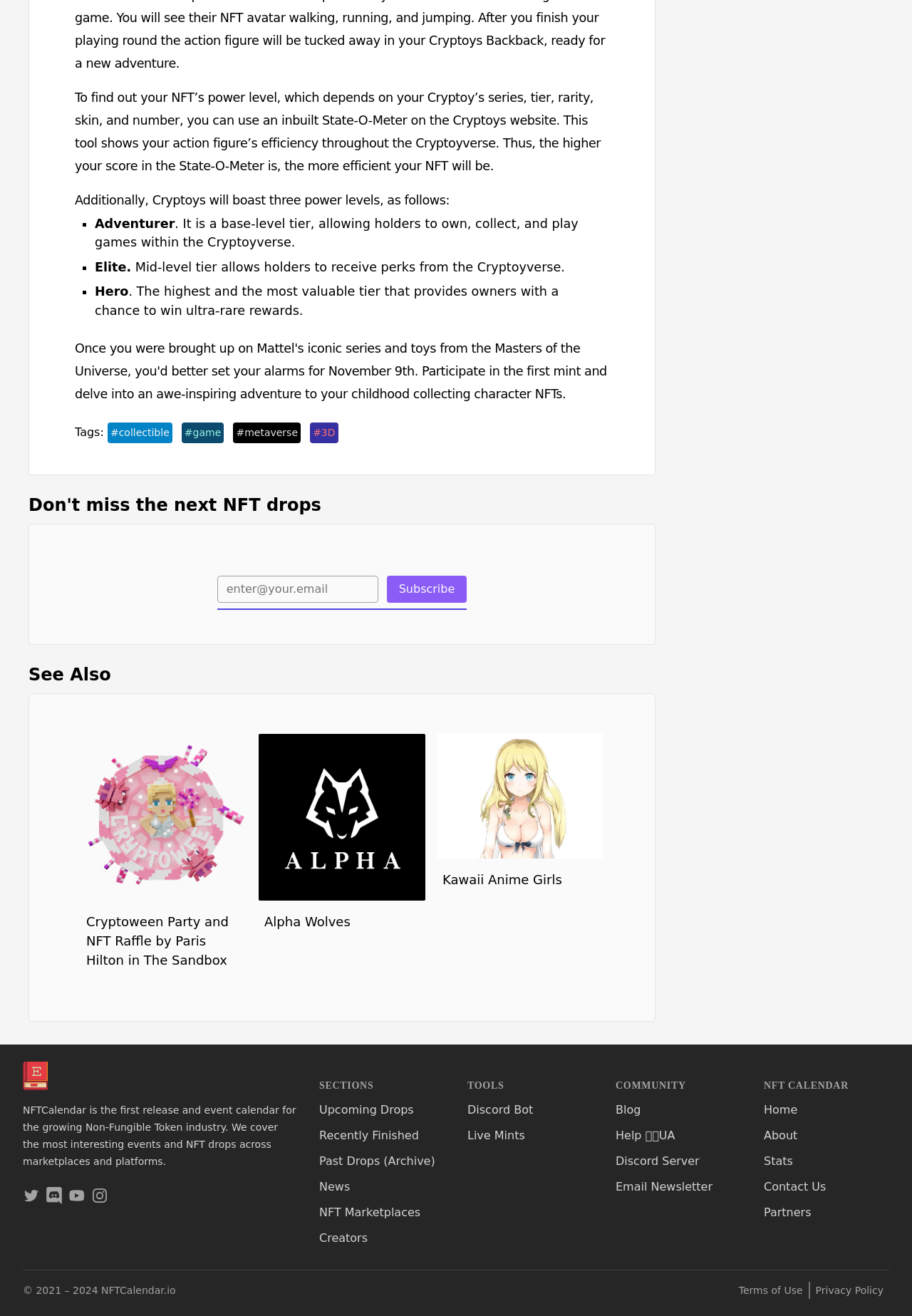Point out the bounding box coordinates of the section to click in order to follow this instruction: "View William K. Kaeo III's profile".

None